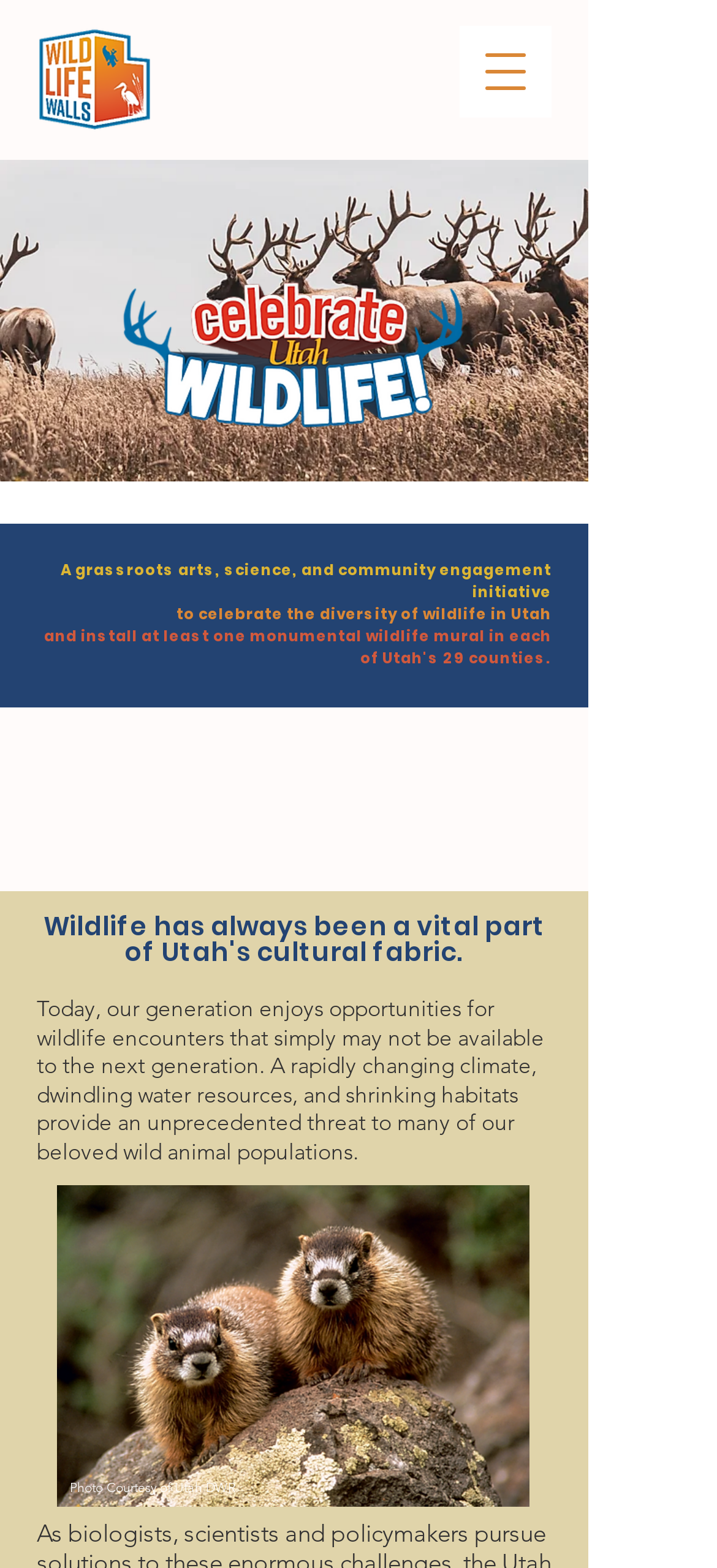Bounding box coordinates are to be given in the format (top-left x, top-left y, bottom-right x, bottom-right y). All values must be floating point numbers between 0 and 1. Provide the bounding box coordinate for the UI element described as: aria-label="Open navigation menu"

[0.641, 0.016, 0.769, 0.075]